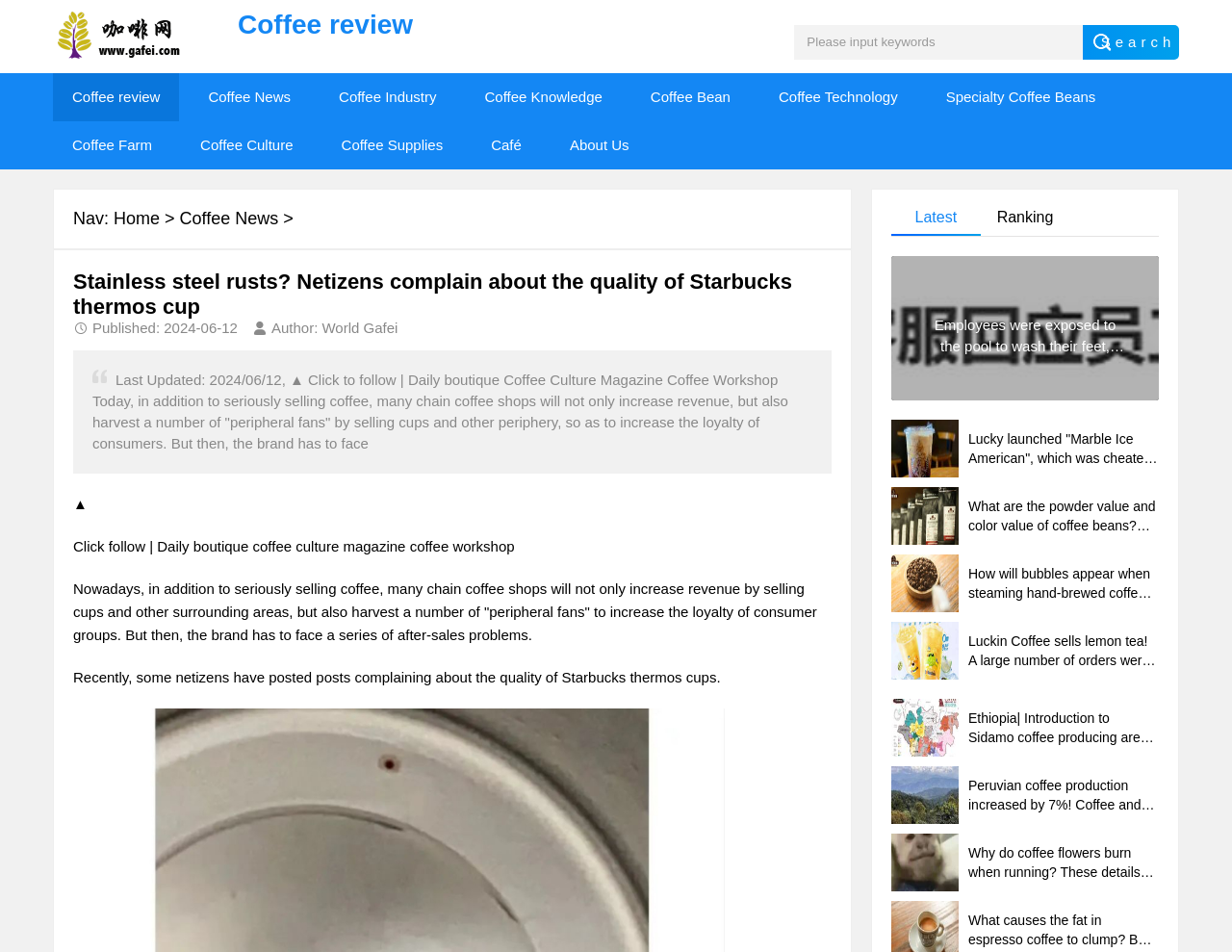Please answer the following question using a single word or phrase: 
What is the topic of the webpage?

Coffee